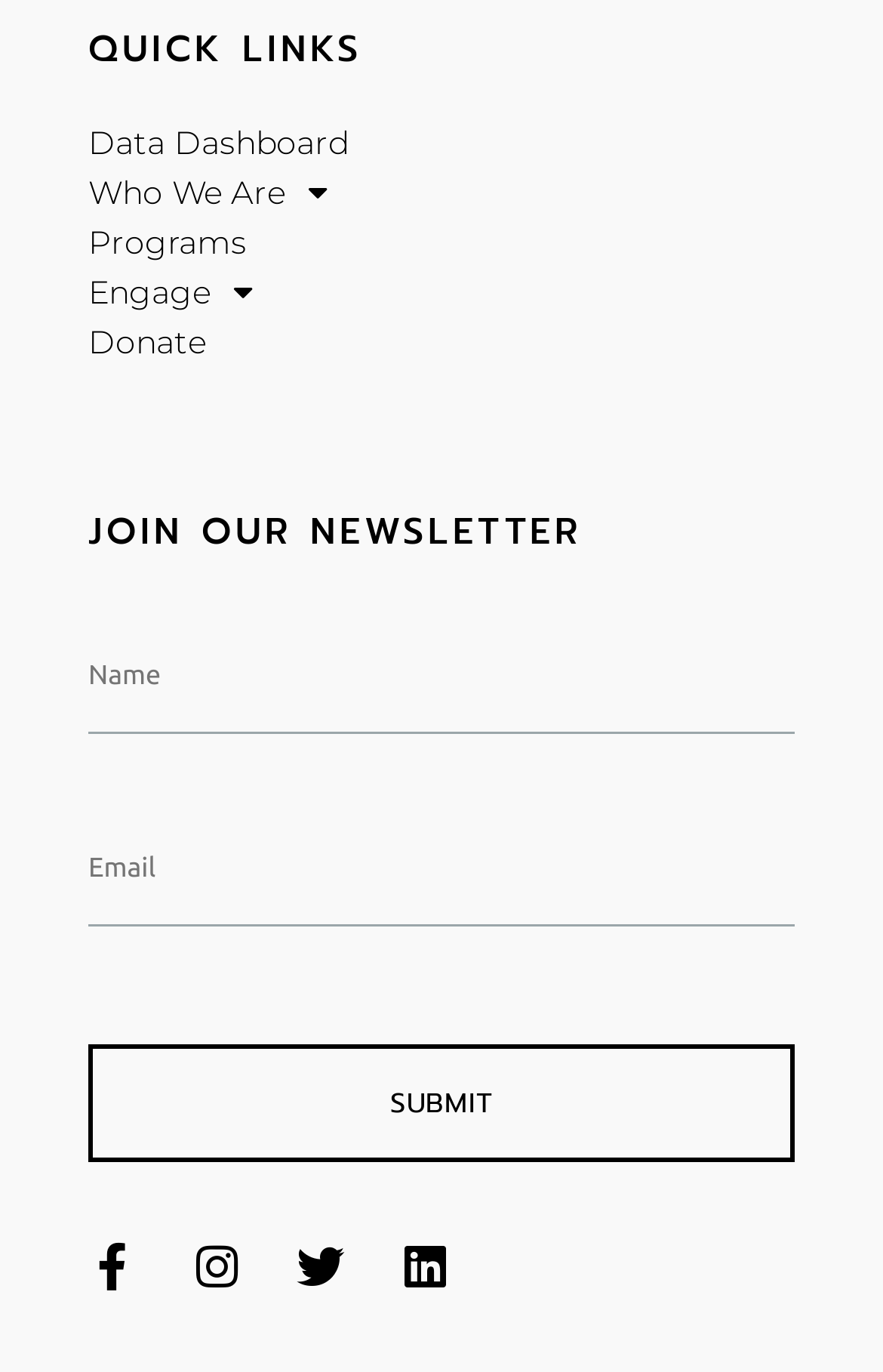Give a one-word or short phrase answer to this question: 
What is the purpose of the textbox labeled 'NAME'?

To input name